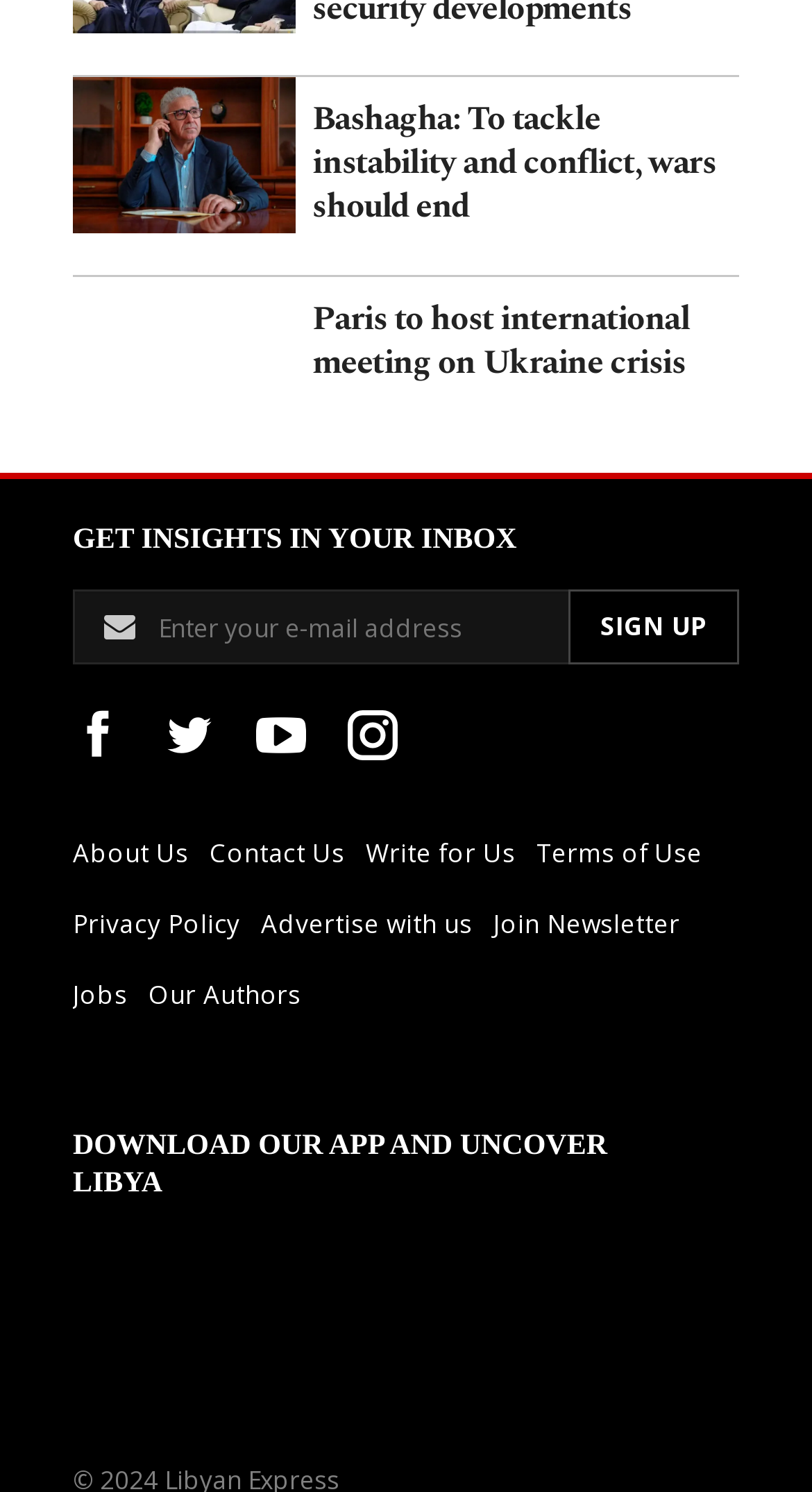Find the bounding box coordinates of the area to click in order to follow the instruction: "Sign up for newsletter".

[0.701, 0.396, 0.91, 0.446]